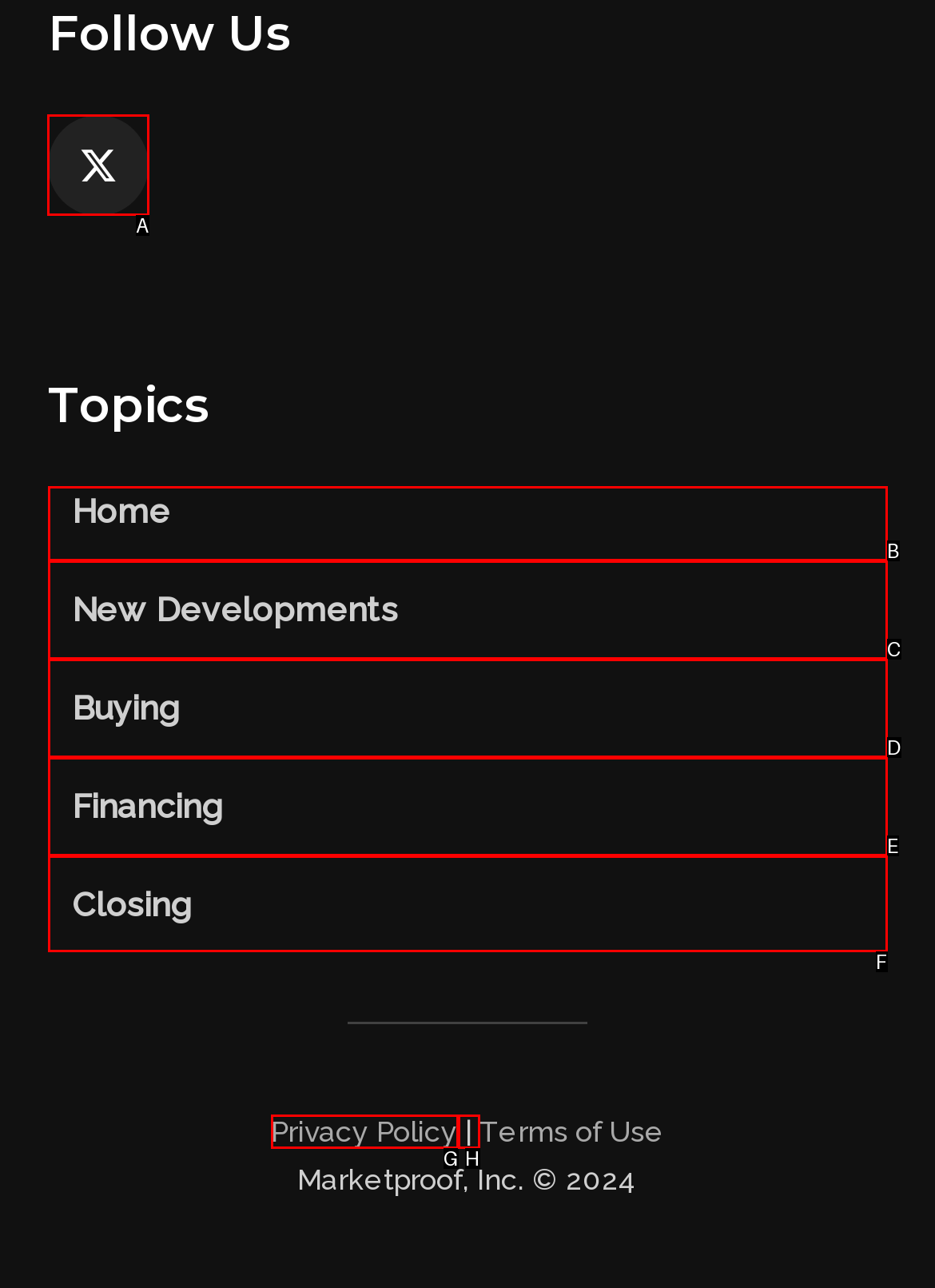Choose the HTML element you need to click to achieve the following task: go to Twitter
Respond with the letter of the selected option from the given choices directly.

A